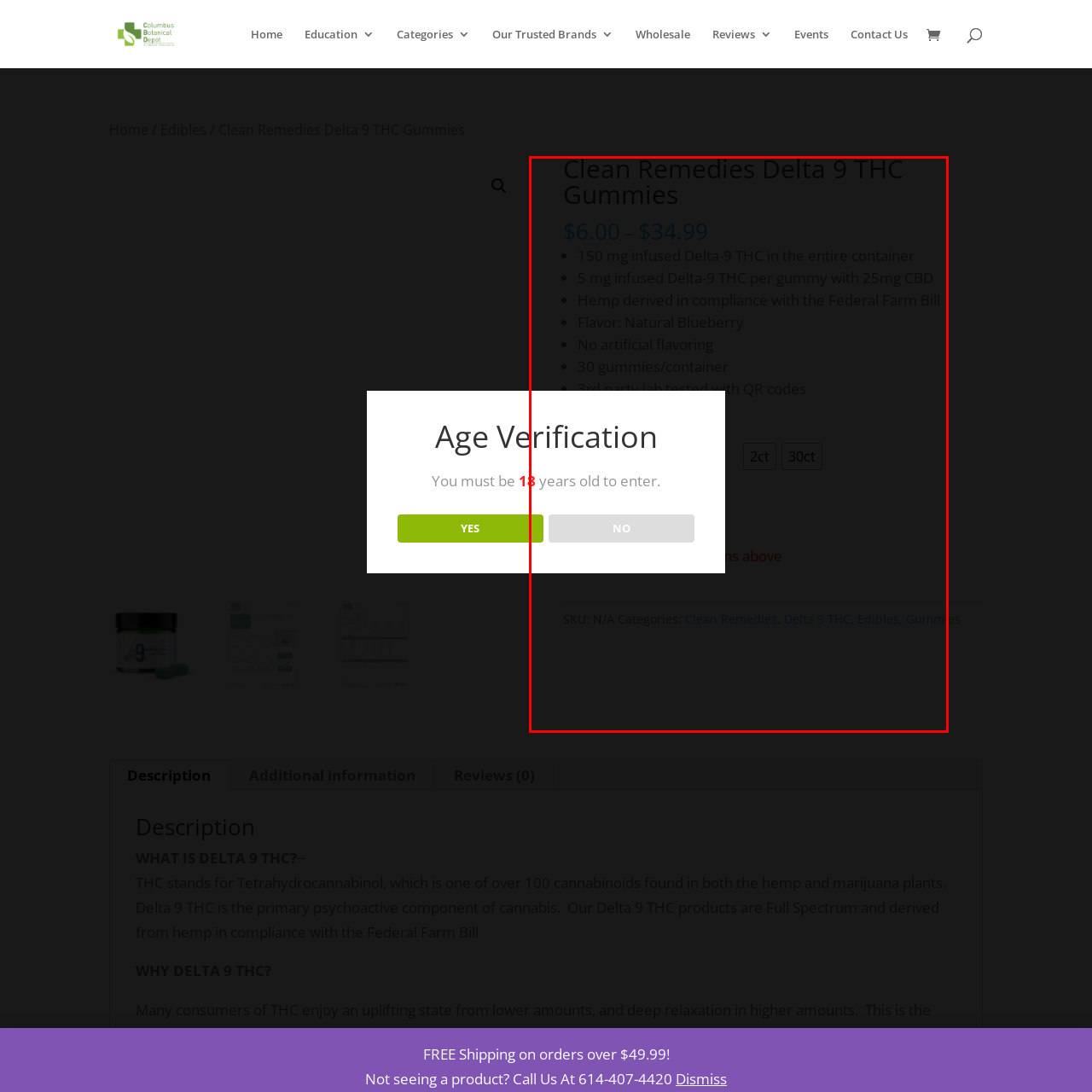Thoroughly describe the scene captured inside the red-bordered section of the image.

This image features the product detail for "Clean Remedies Delta 9 THC Gummies." Priced between $6.00 and $34.99, these gummies offer 150 mg of infused Delta-9 THC in the entire container, with each gummy containing 5 mg of Delta-9 THC and 25 mg of CBD. The product is compliant with the Federal Farm Bill, ensuring it is hemp-derived. 

Highlighted attributes include a natural blueberry flavor, no artificial flavoring, and a total of 30 gummies per container. Additionally, these gummies have been third-party lab tested, providing QR codes for verification. The image also includes age verification, requiring customers to confirm they are 18 years old or older to enter. Two packaging options are available: 2-count and 30-count.